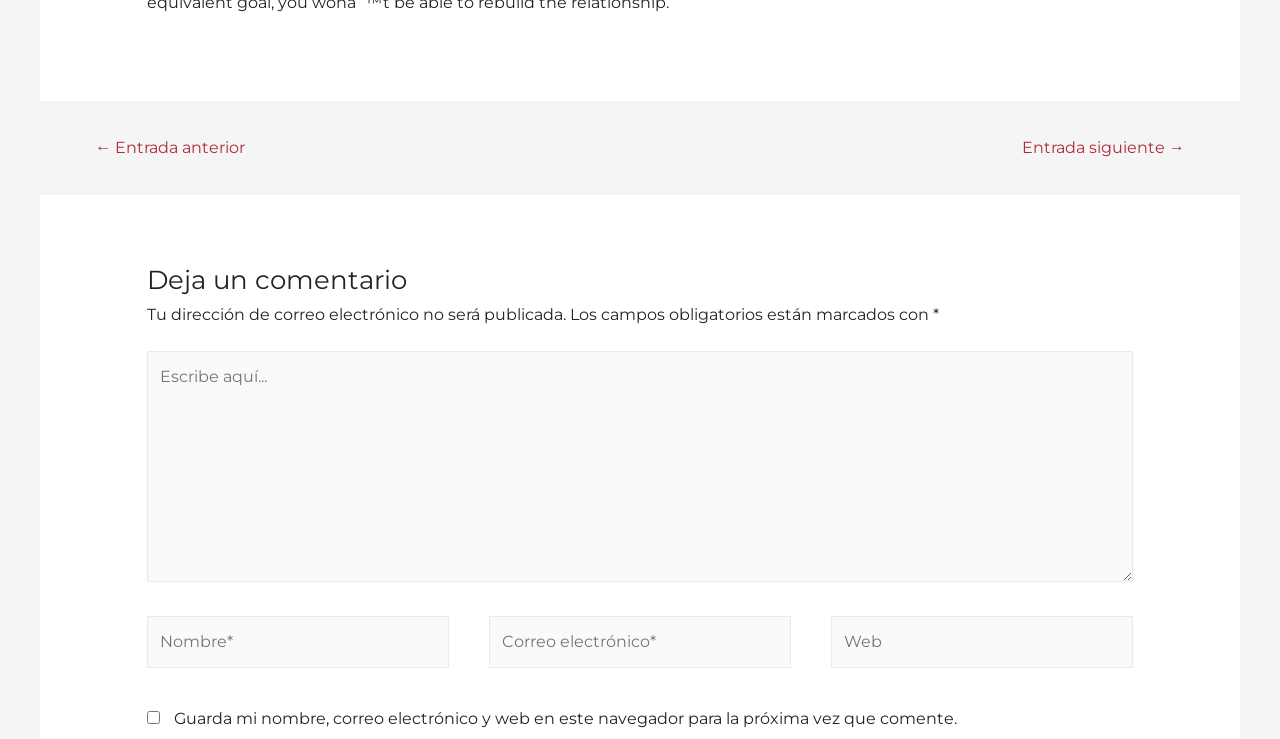What is the default state of the checkbox?
Analyze the image and provide a thorough answer to the question.

The checkbox to save the name, email, and web in the browser for the next comment has a checked state of false, indicating that it is unchecked by default.